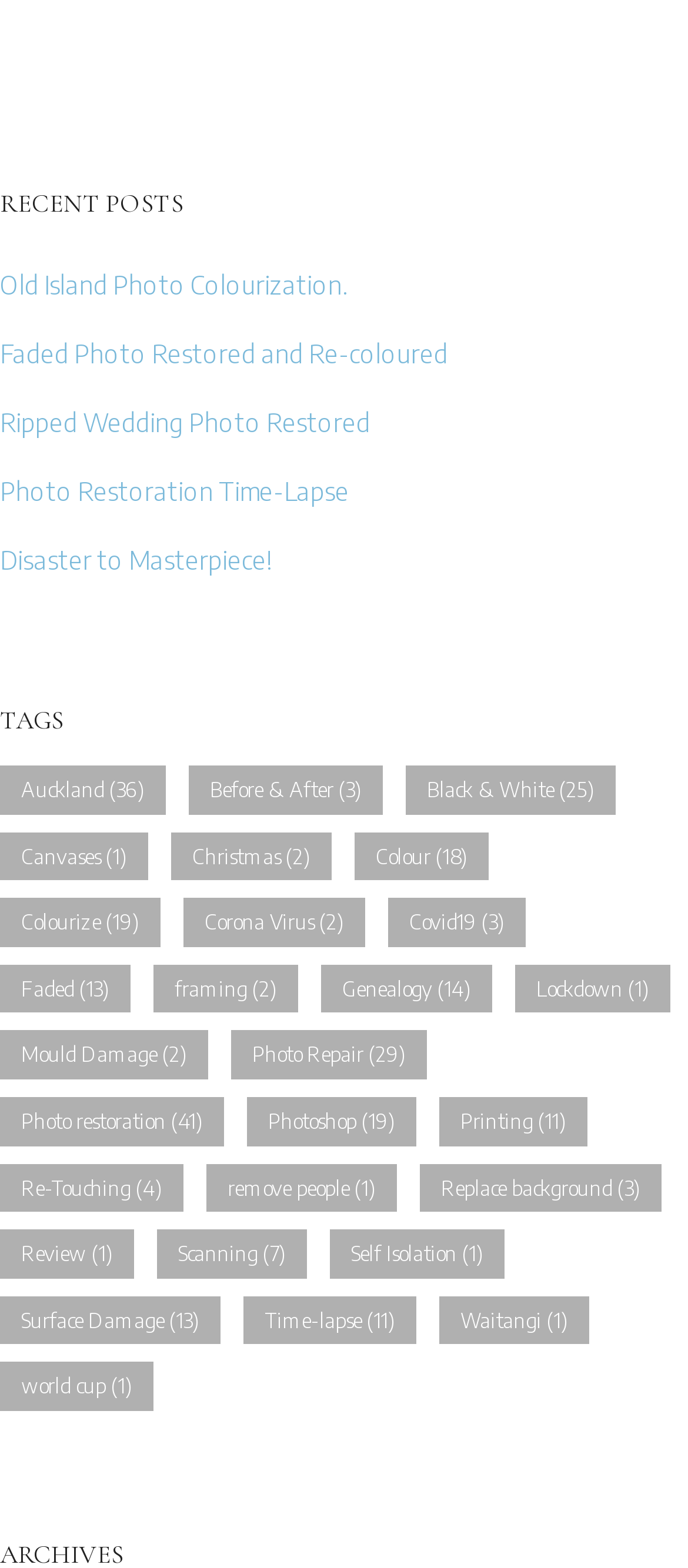Locate the bounding box coordinates of the UI element described by: "Faded Photo Restored and Re-coloured". The bounding box coordinates should consist of four float numbers between 0 and 1, i.e., [left, top, right, bottom].

[0.0, 0.215, 0.651, 0.235]